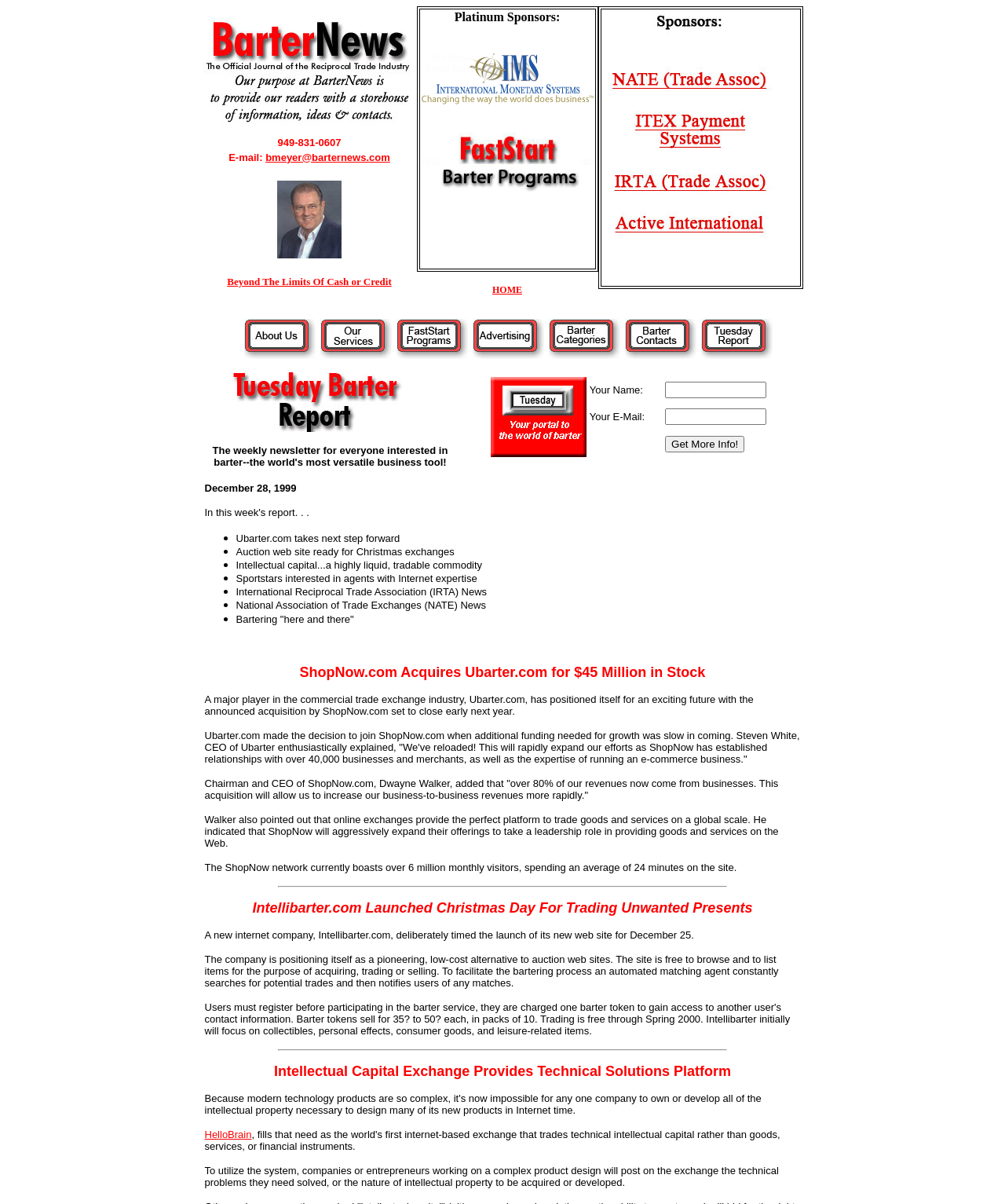Given the description: "aria-label="X" title="X"", determine the bounding box coordinates of the UI element. The coordinates should be formatted as four float numbers between 0 and 1, [left, top, right, bottom].

None